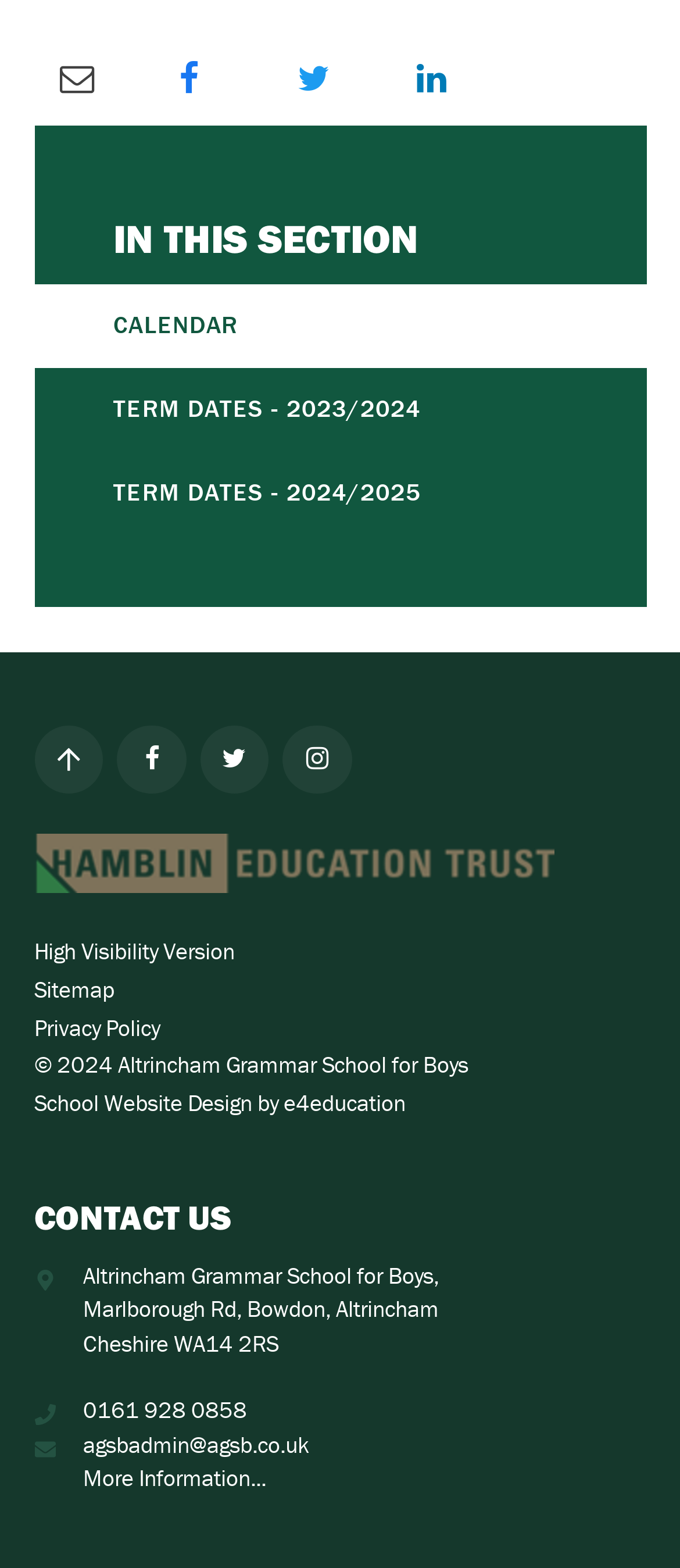What is the email address of the school?
Based on the image, answer the question in a detailed manner.

I found the answer by looking at the link 'agsbadmin@agsb.co.uk' in the CONTACT US section, which is likely to be the email address of the school.